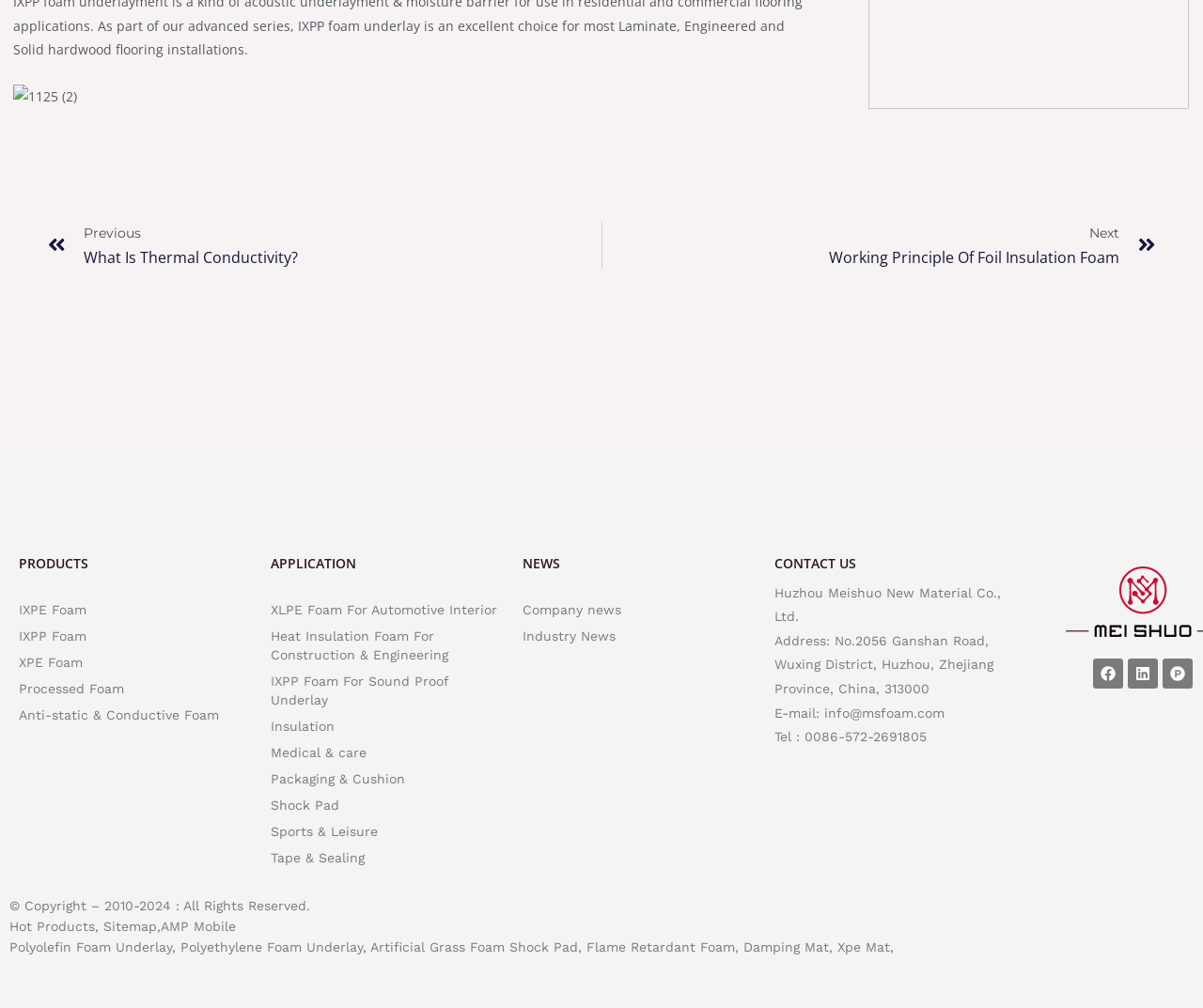Please identify the bounding box coordinates of the region to click in order to complete the given instruction: "Navigate to 'IXPE Foam' page". The coordinates should be four float numbers between 0 and 1, i.e., [left, top, right, bottom].

[0.016, 0.595, 0.209, 0.614]